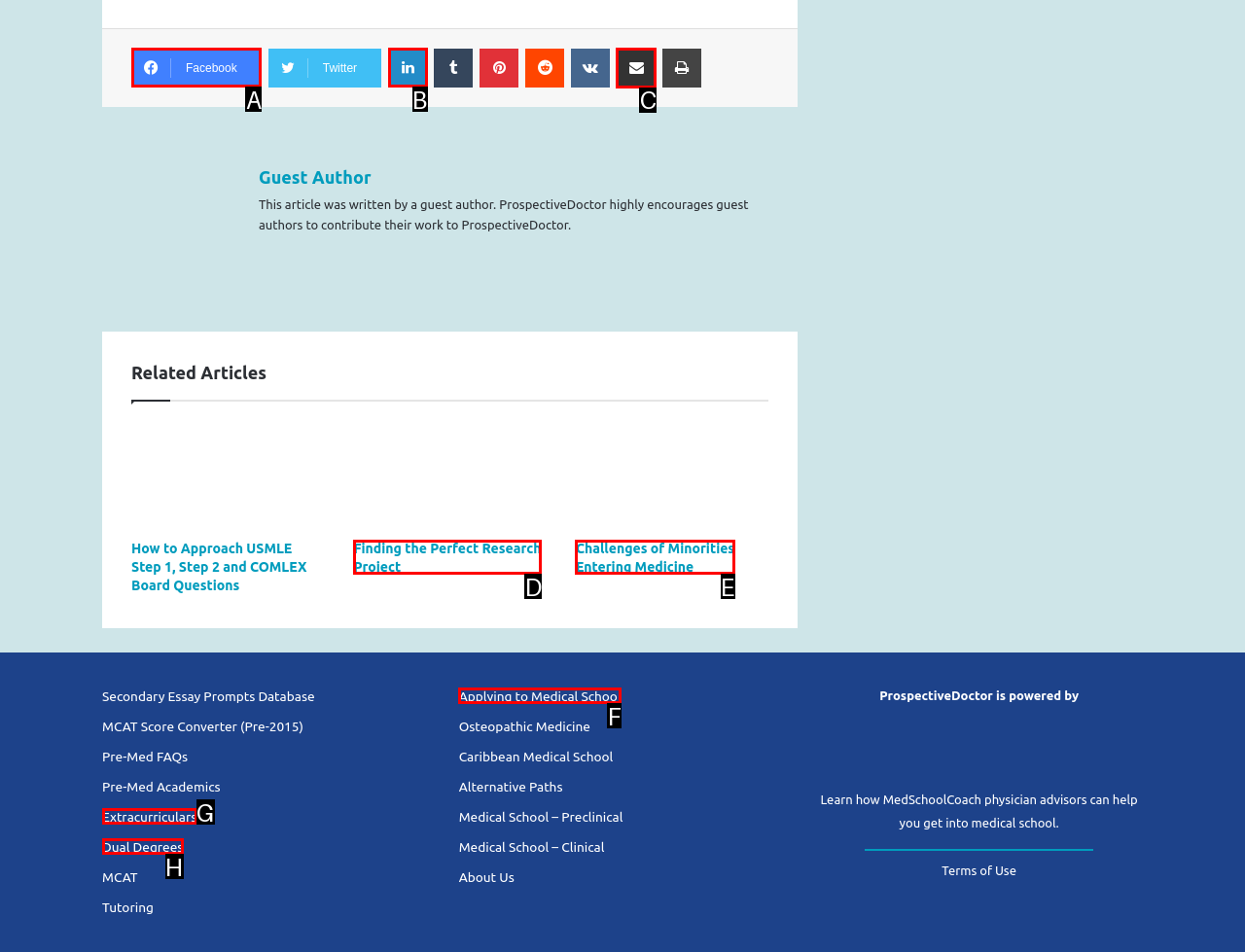Identify the letter of the option to click in order to Share via Email. Answer with the letter directly.

C